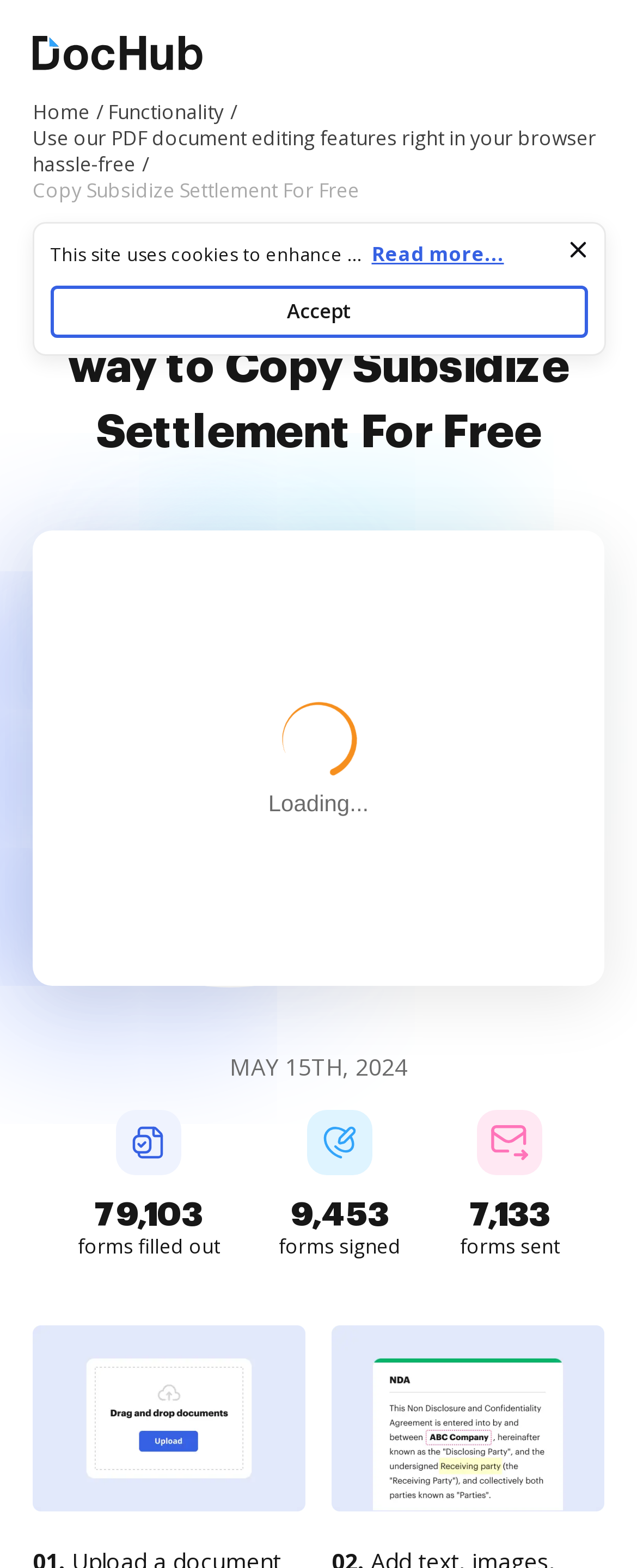Please look at the image and answer the question with a detailed explanation: How many forms have been filled out?

I found the answer by looking at the text 'forms filled out' which is next to the number '9,453', indicating the number of forms that have been filled out.